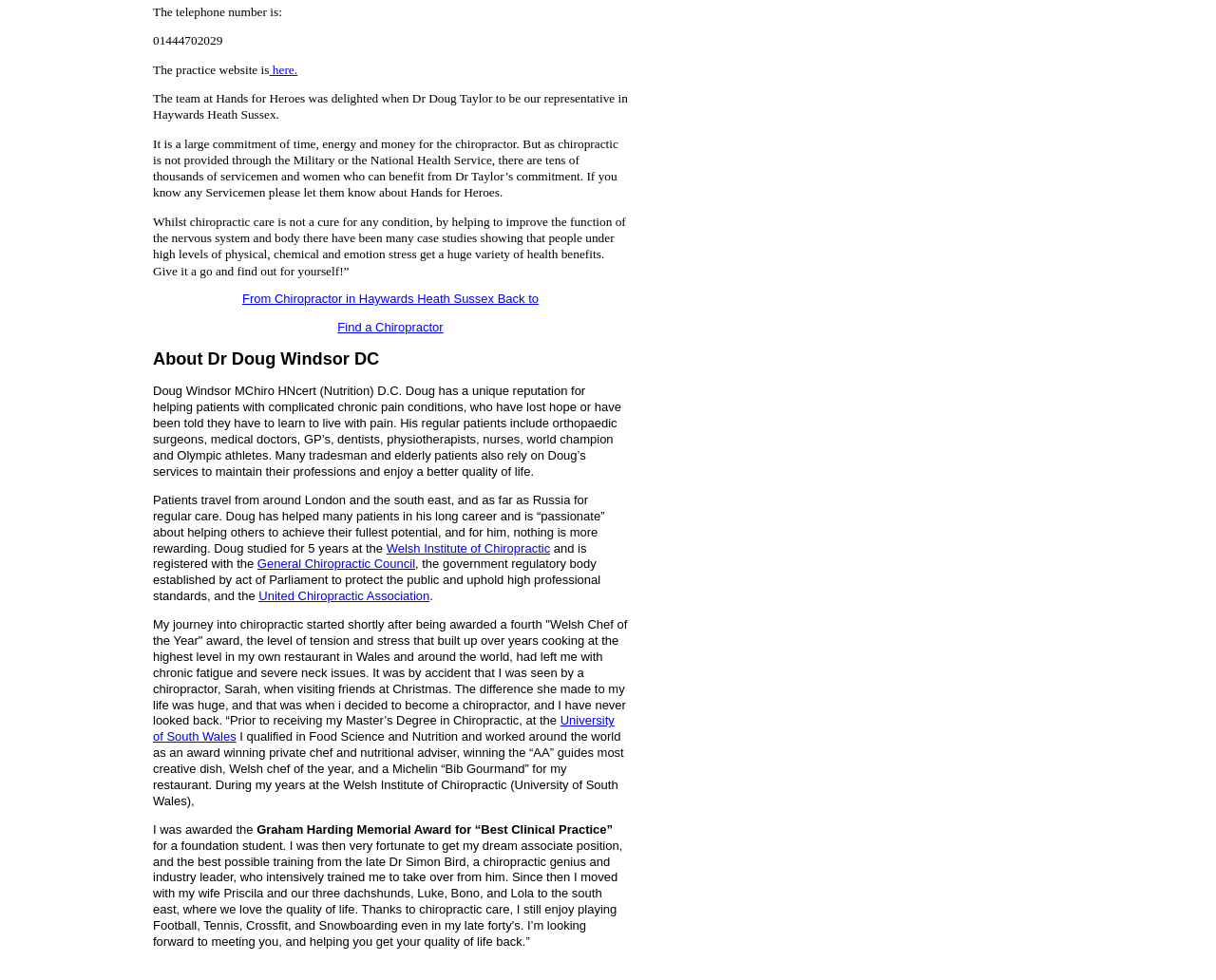Give the bounding box coordinates for the element described by: "here.".

[0.221, 0.064, 0.245, 0.078]